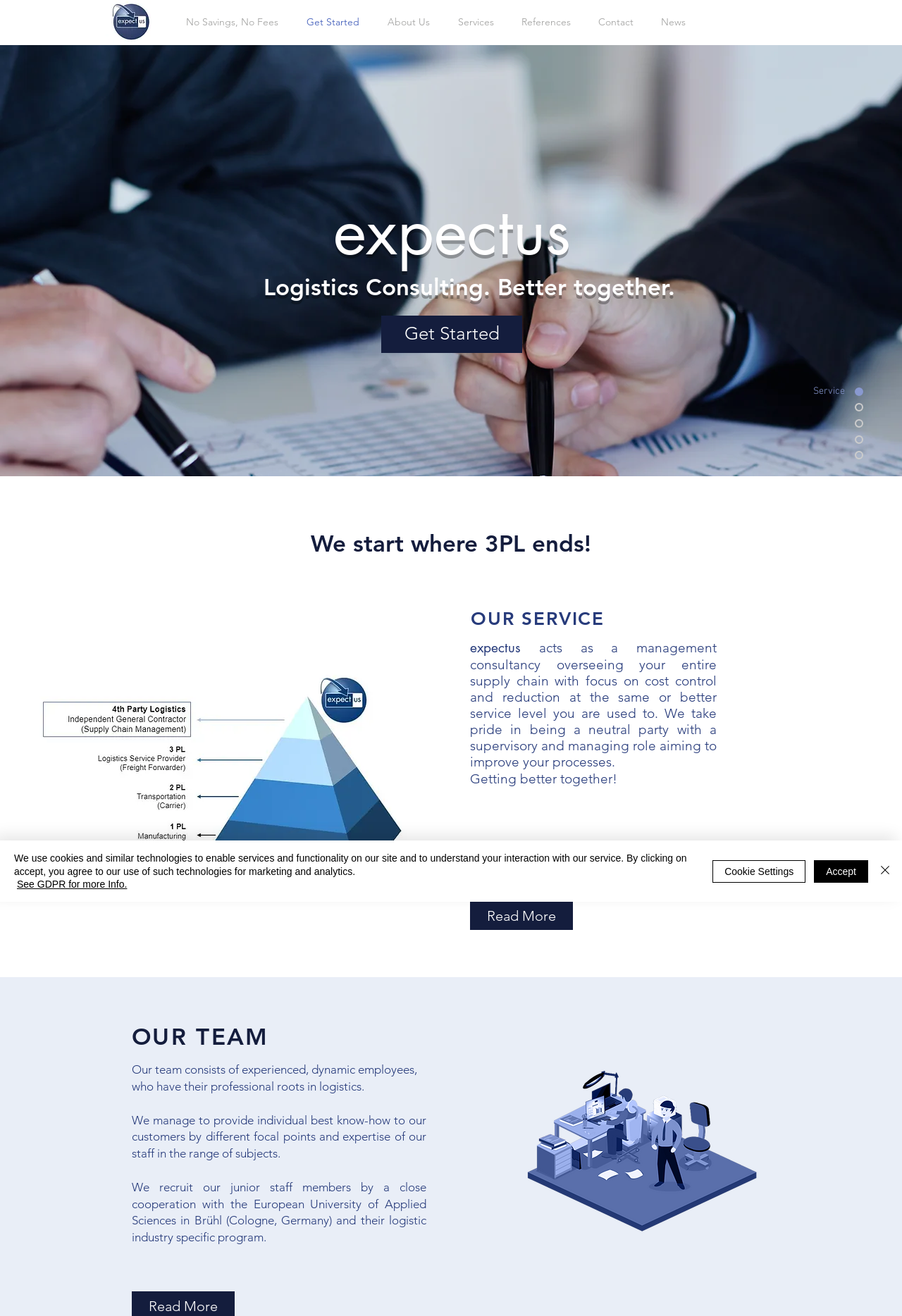Articulate a complete and detailed caption of the webpage elements.

The webpage is titled "Get Started | expectus" and has a navigation menu at the top with 7 links: "No Savings, No Fees", "Get Started", "About Us", "Services", "References", "Contact", and "News". 

Below the navigation menu, there is a large image that spans the entire width of the page, titled "Analysing Data". 

The main content of the page is divided into three sections. The first section has a heading "Logistics Consulting. Better together." and a link to "Get Started". 

The second section is titled "We start where 3PL ends!" and has a subheading "OUR SERVICE". This section describes the services offered by expectus, including management consultancy and supply chain oversight. There is also an image of a logistics-related graphic and a link to "Read More". 

The third section is titled "OUR TEAM" and describes the team's experience and expertise in logistics. There are several paragraphs of text and an image at the bottom of this section. 

At the bottom of the page, there is a cookie consent alert with a message about the use of cookies and similar technologies. The alert has three buttons: "Accept", "Cookie Settings", and "Close", as well as a link to "See GDPR for more Info.".